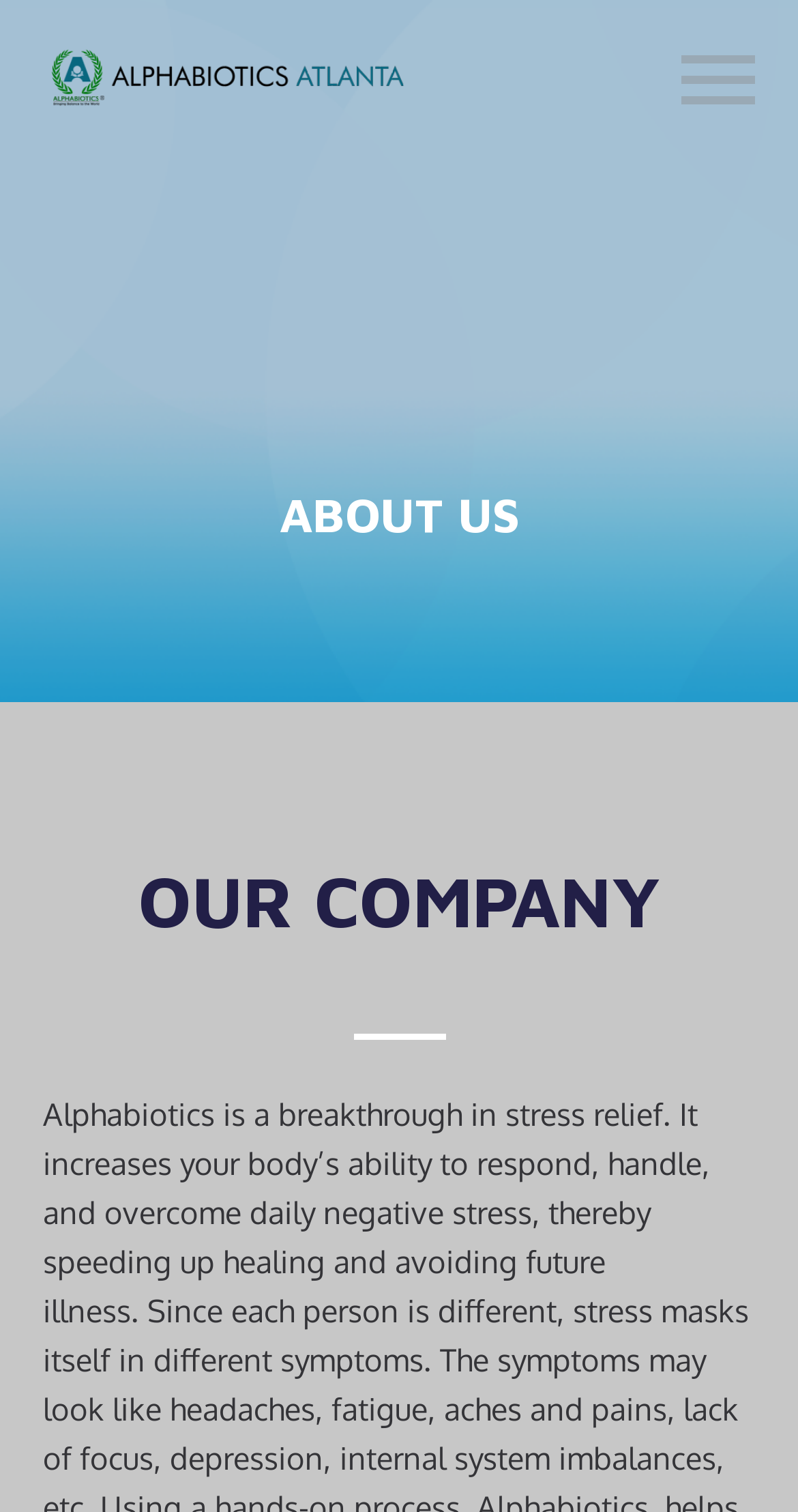Determine the bounding box coordinates of the clickable element necessary to fulfill the instruction: "Visit the page about improving posture naturally". Provide the coordinates as four float numbers within the 0 to 1 range, i.e., [left, top, right, bottom].

None